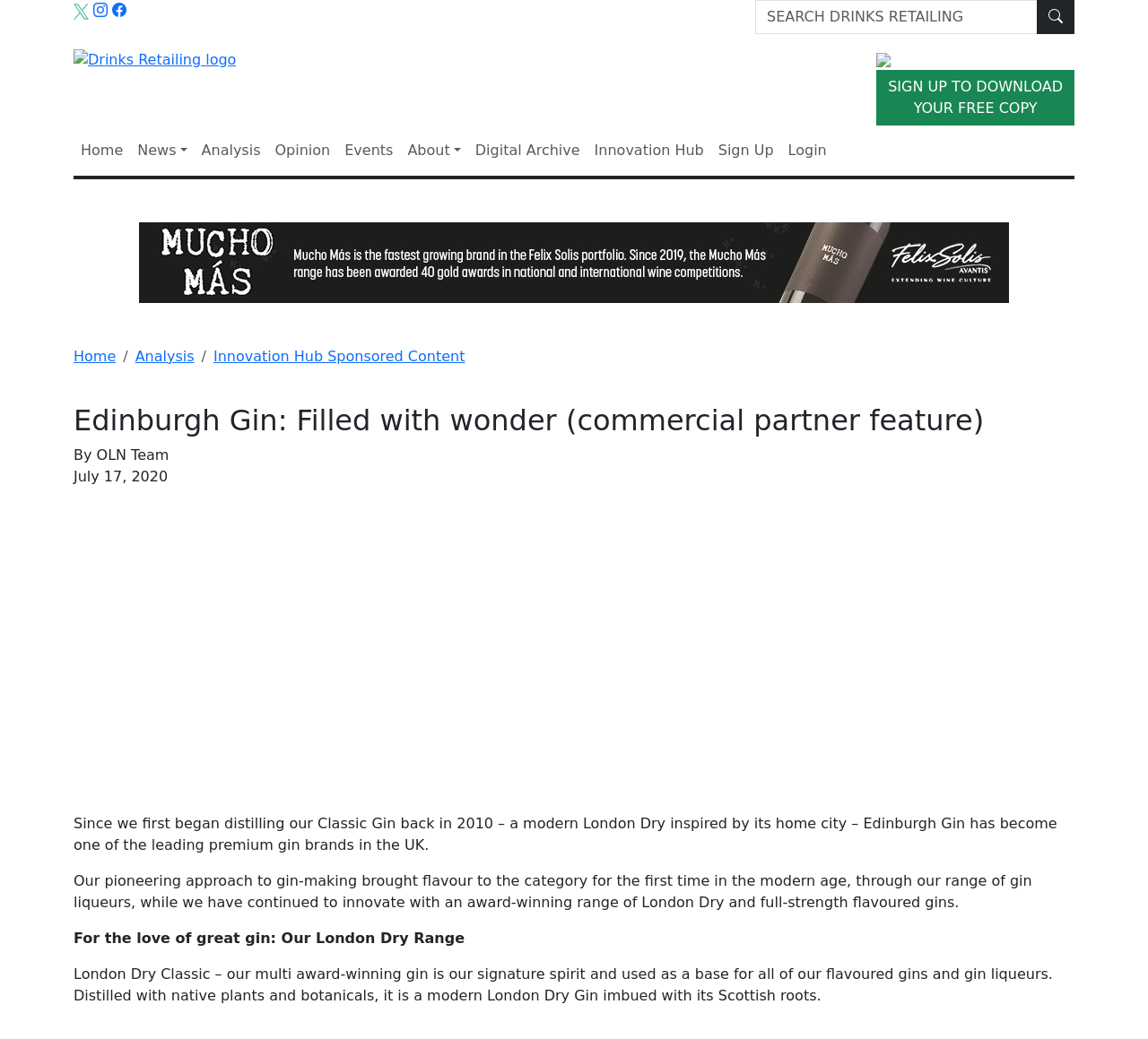What is the logo on the top left?
From the screenshot, supply a one-word or short-phrase answer.

Drinks Retailing logo